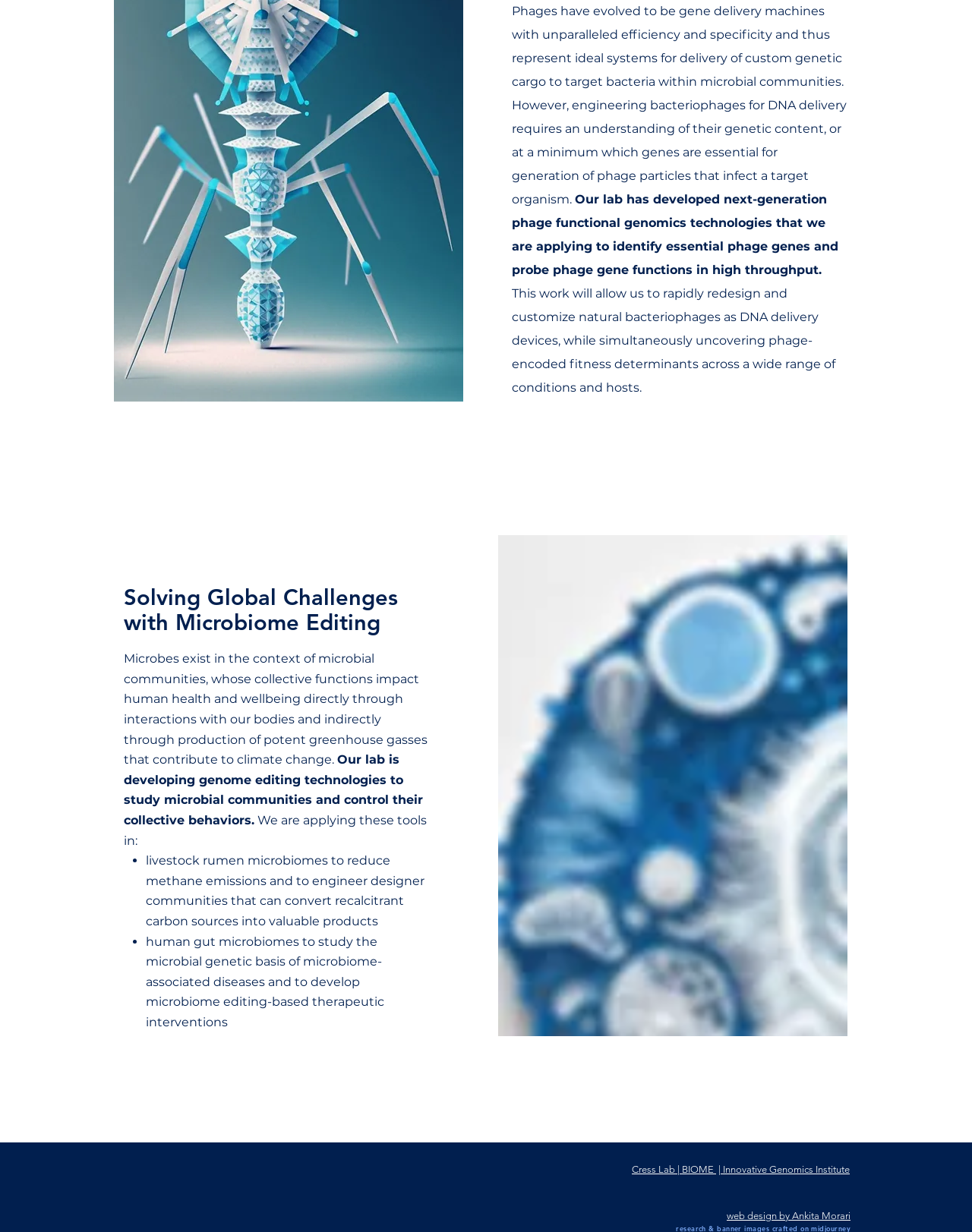From the webpage screenshot, identify the region described by web design by Ankita Morari. Provide the bounding box coordinates as (top-left x, top-left y, bottom-right x, bottom-right y), with each value being a floating point number between 0 and 1.

[0.748, 0.982, 0.875, 0.992]